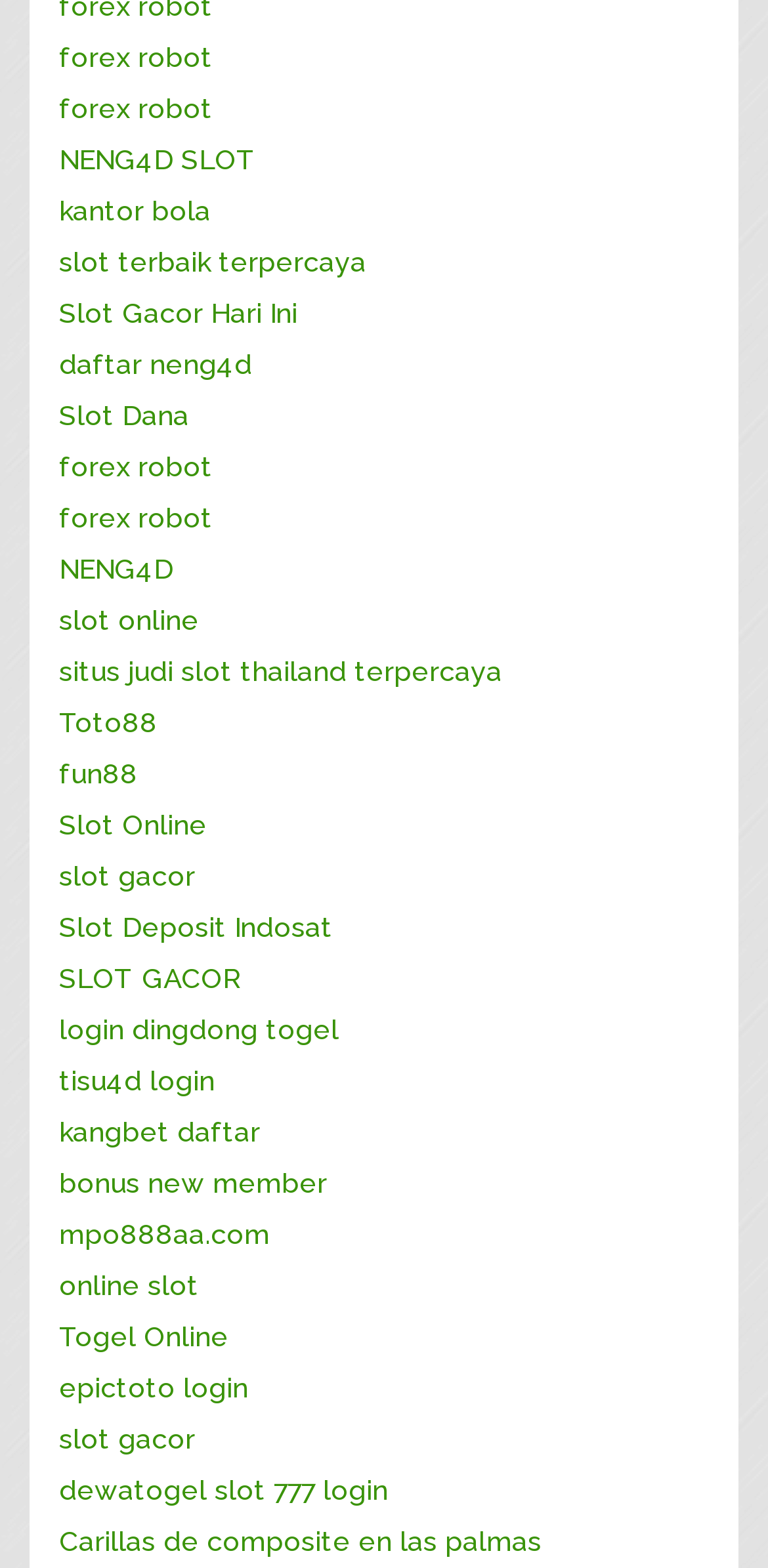Pinpoint the bounding box coordinates of the clickable element to carry out the following instruction: "play Slot Dana."

[0.077, 0.255, 0.246, 0.275]